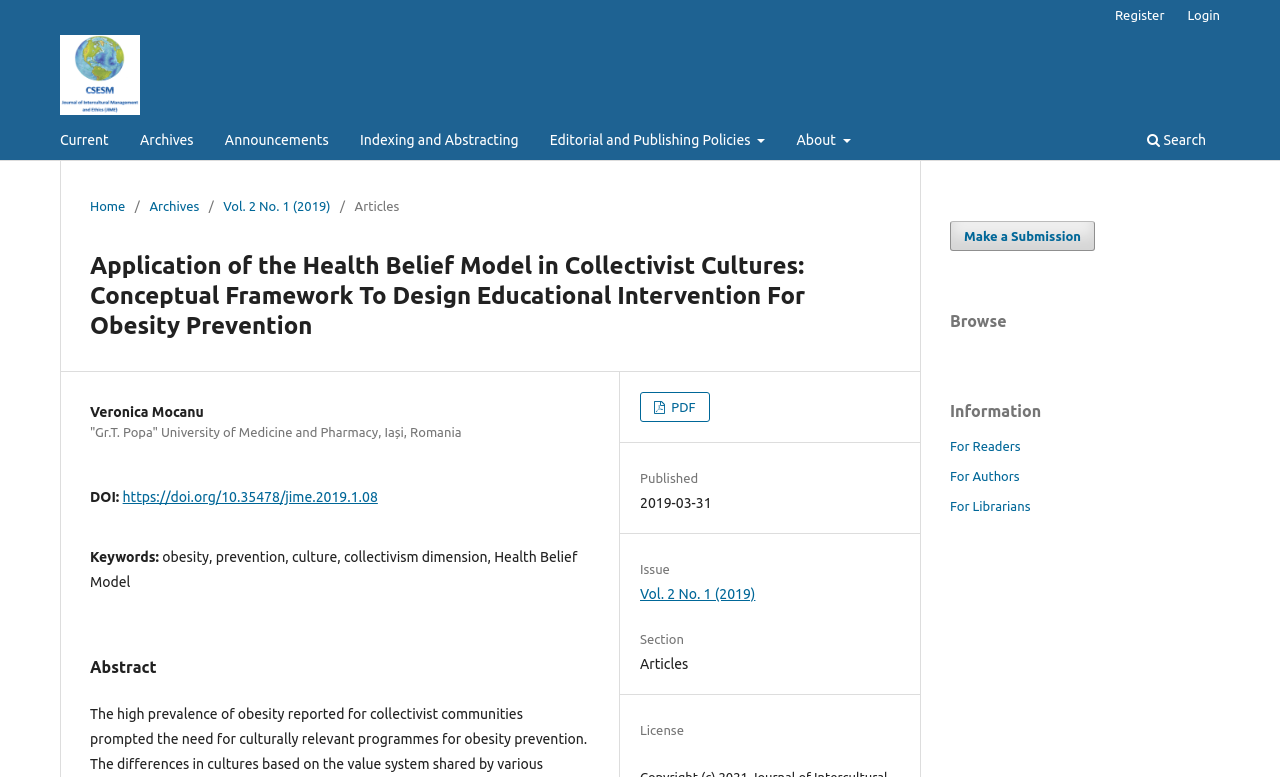Locate and generate the text content of the webpage's heading.

Application of the Health Belief Model in Collectivist Cultures: Conceptual Framework To Design Educational Intervention For Obesity Prevention